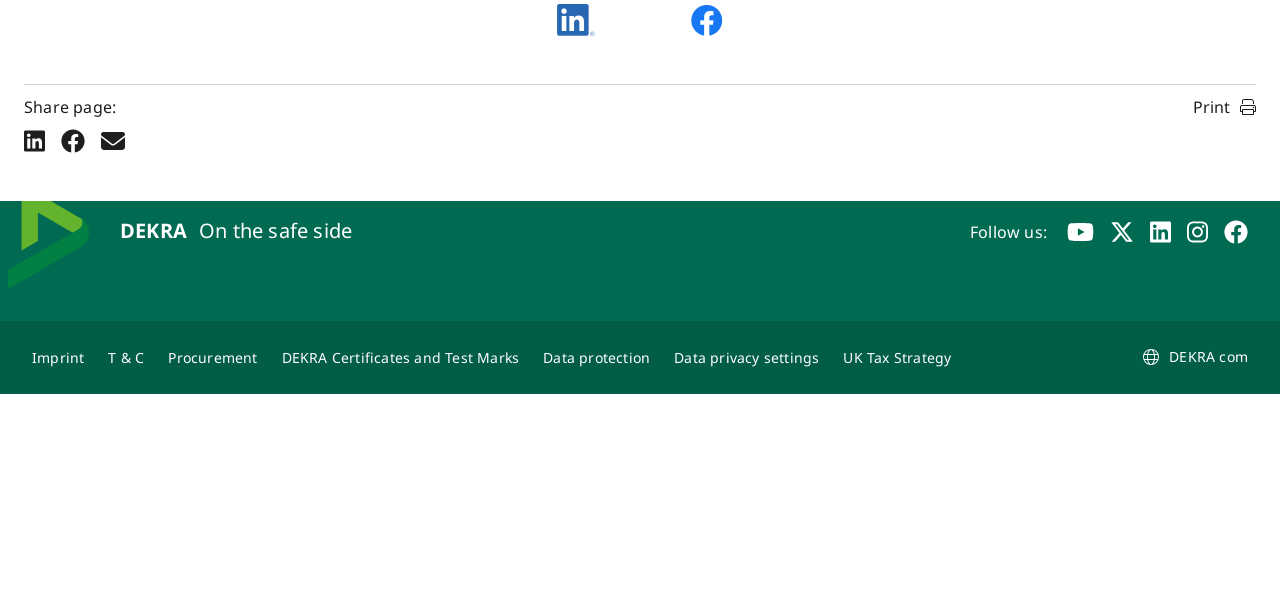Determine the bounding box coordinates of the section to be clicked to follow the instruction: "Follow DEKRA on Facebook". The coordinates should be given as four float numbers between 0 and 1, formatted as [left, top, right, bottom].

[0.956, 0.359, 0.975, 0.398]